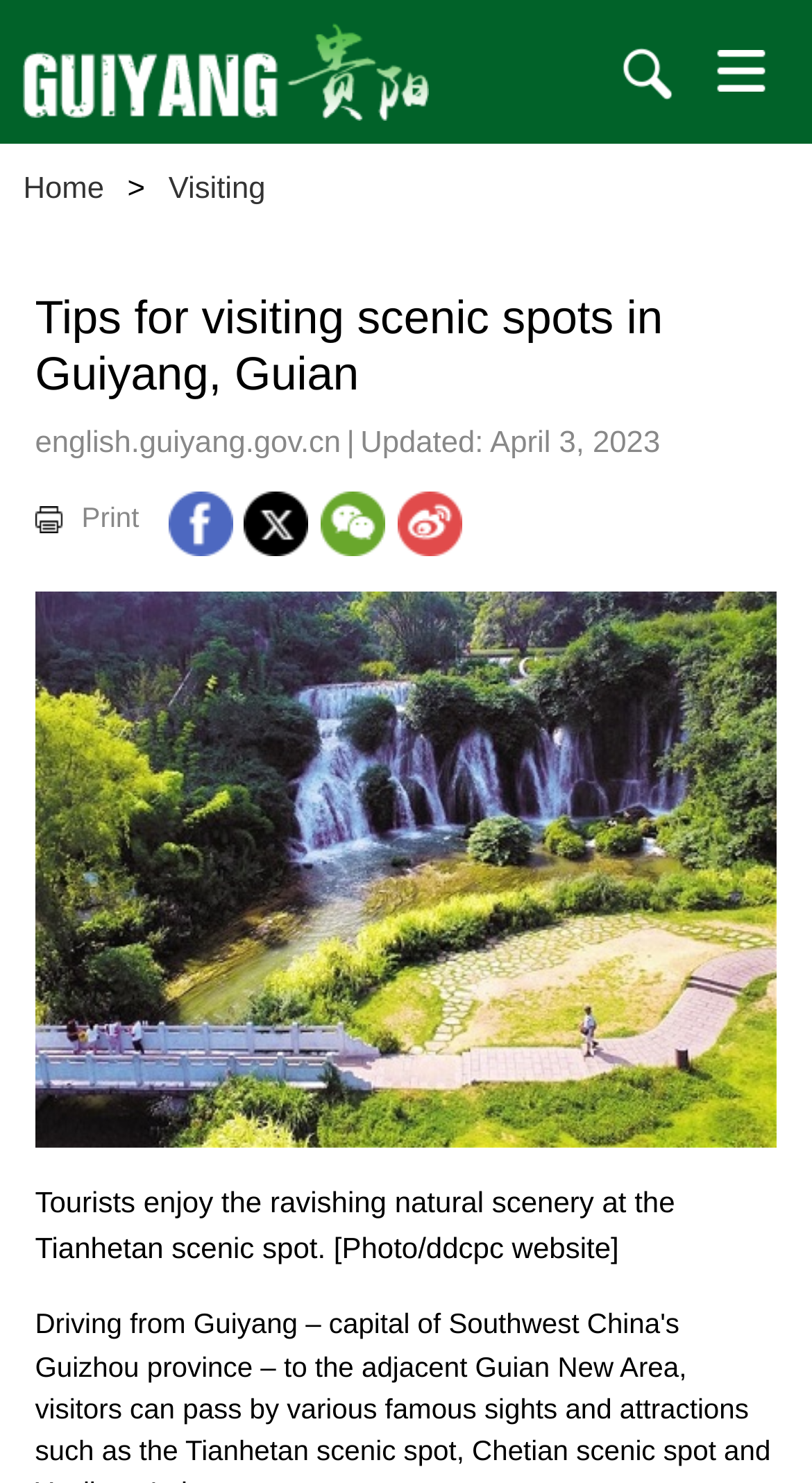Find the bounding box coordinates of the element's region that should be clicked in order to follow the given instruction: "Click the 'Home' link". The coordinates should consist of four float numbers between 0 and 1, i.e., [left, top, right, bottom].

[0.029, 0.116, 0.128, 0.138]